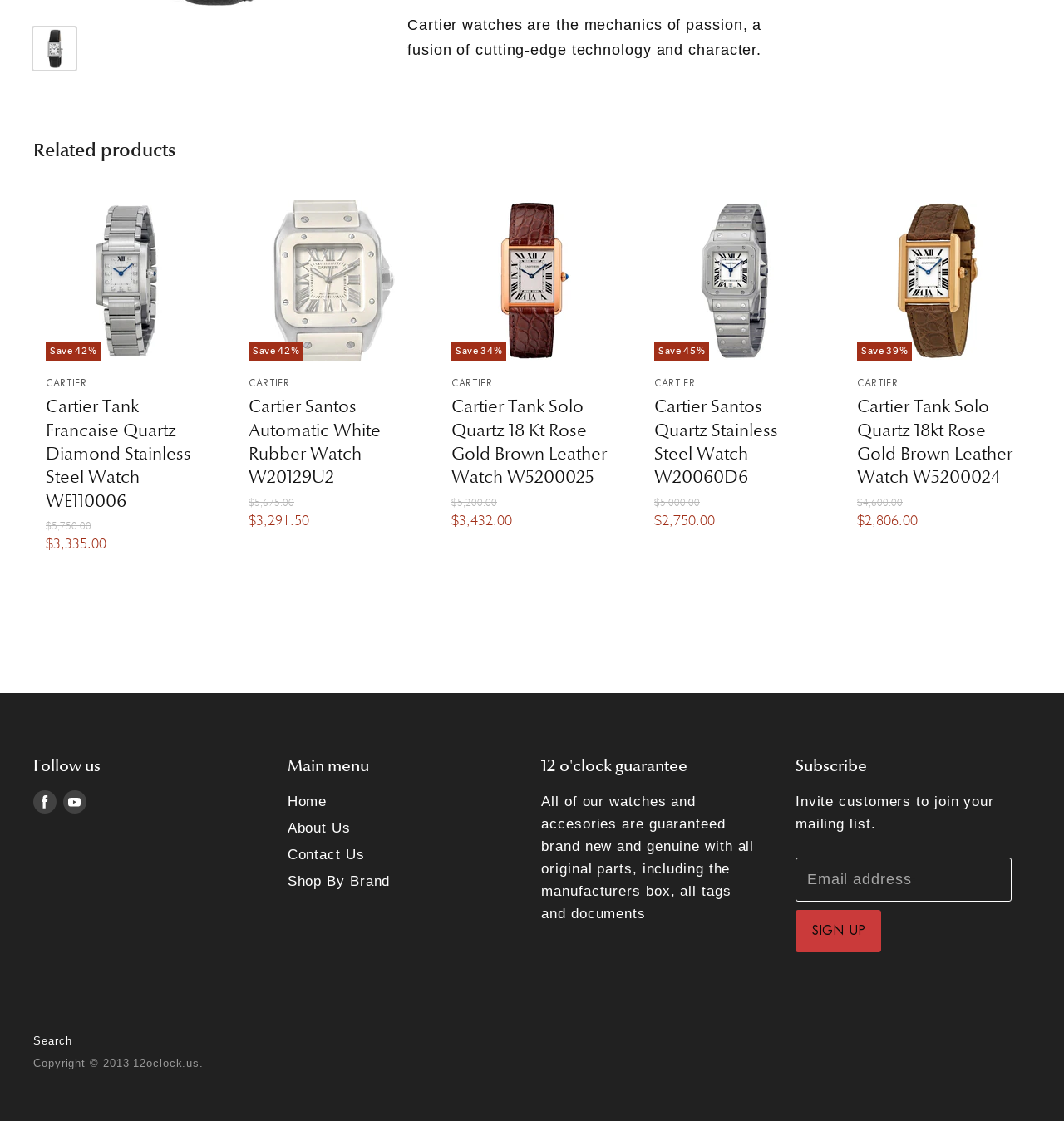Extract the bounding box coordinates for the UI element described by the text: "Shop By Brand". The coordinates should be in the form of [left, top, right, bottom] with values between 0 and 1.

[0.27, 0.779, 0.367, 0.793]